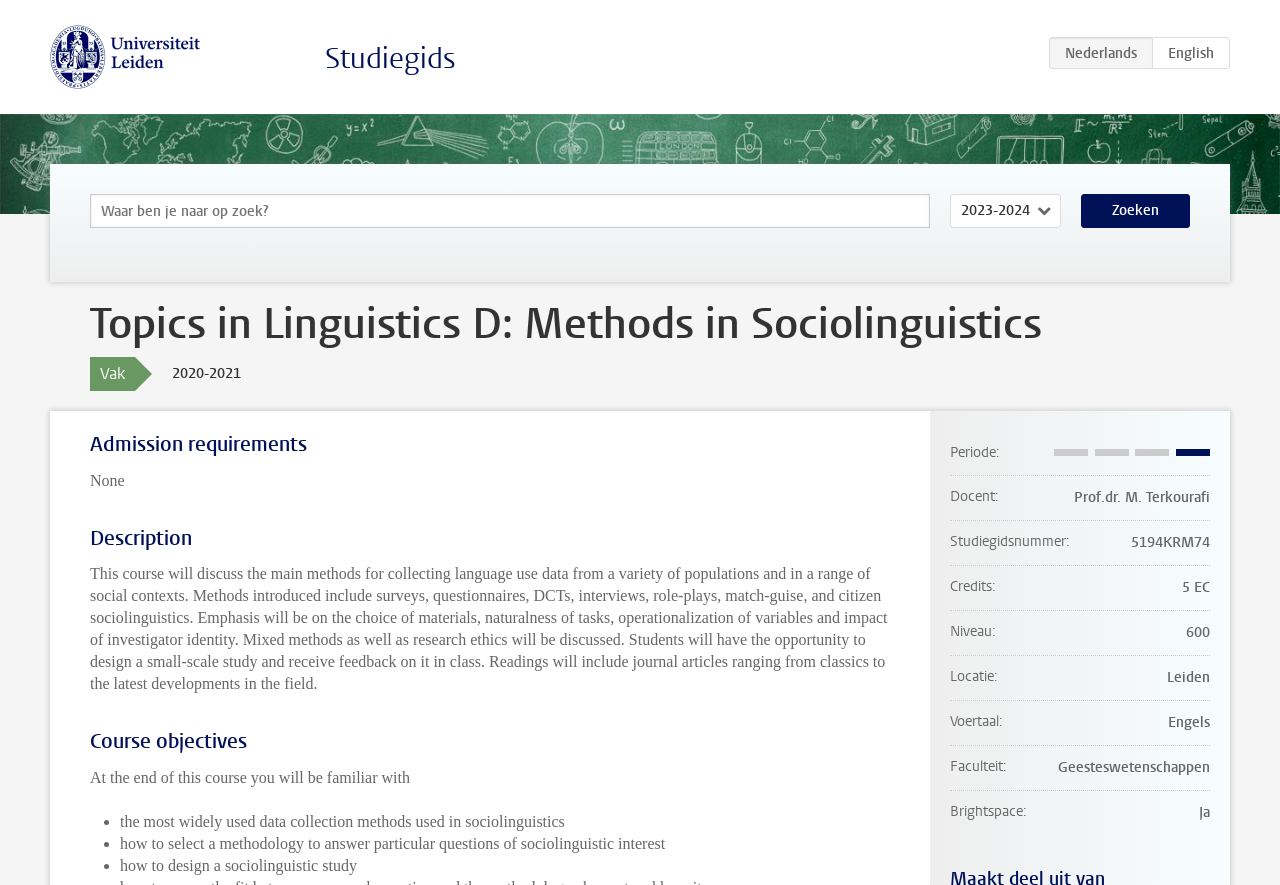Find and extract the text of the primary heading on the webpage.

Topics in Linguistics D: Methods in Sociolinguistics